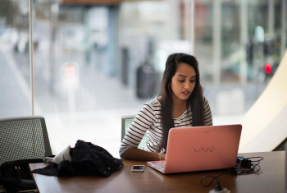Generate an elaborate caption for the image.

In a modern library setting, a young woman engages with her pink laptop, deeply focused on her work or study. She is seated at a wooden table, with her striped shirt lending a casual yet stylish flair. A dark jacket is casually draped across the table beside her, while a smartphone rests nearby, indicating her readiness to connect or multitask. The large window behind her provides a glimpse of the bustling world outside, suggesting a vibrant urban environment. This image captures the essence of a busy library atmosphere, highlighting the integration of technology and personal study. The scene resonates with themes of learning, accessibility, and the essential role libraries play in providing resources for exploration and knowledge.